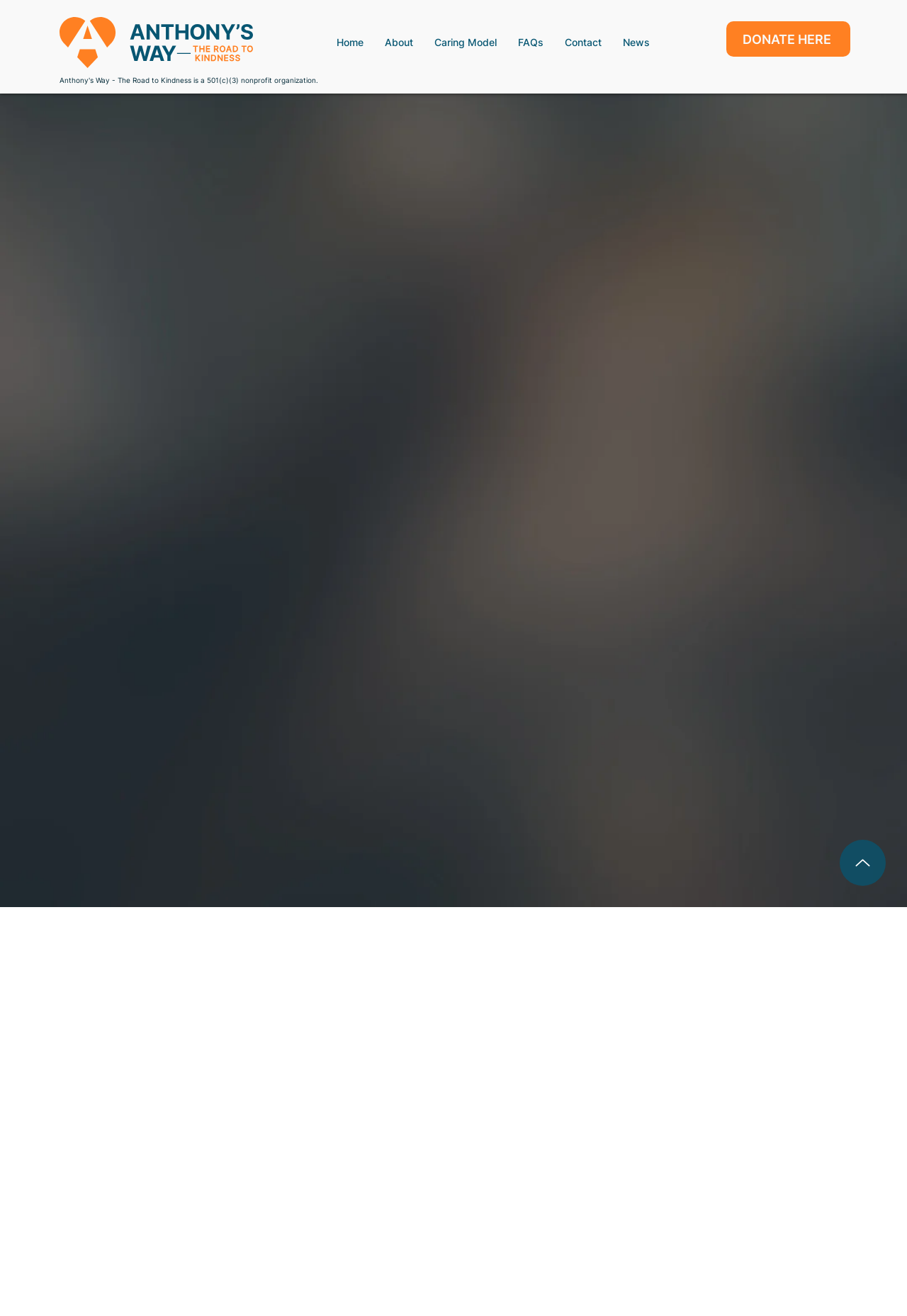Use a single word or phrase to answer this question: 
How many links are available on the webpage?

7